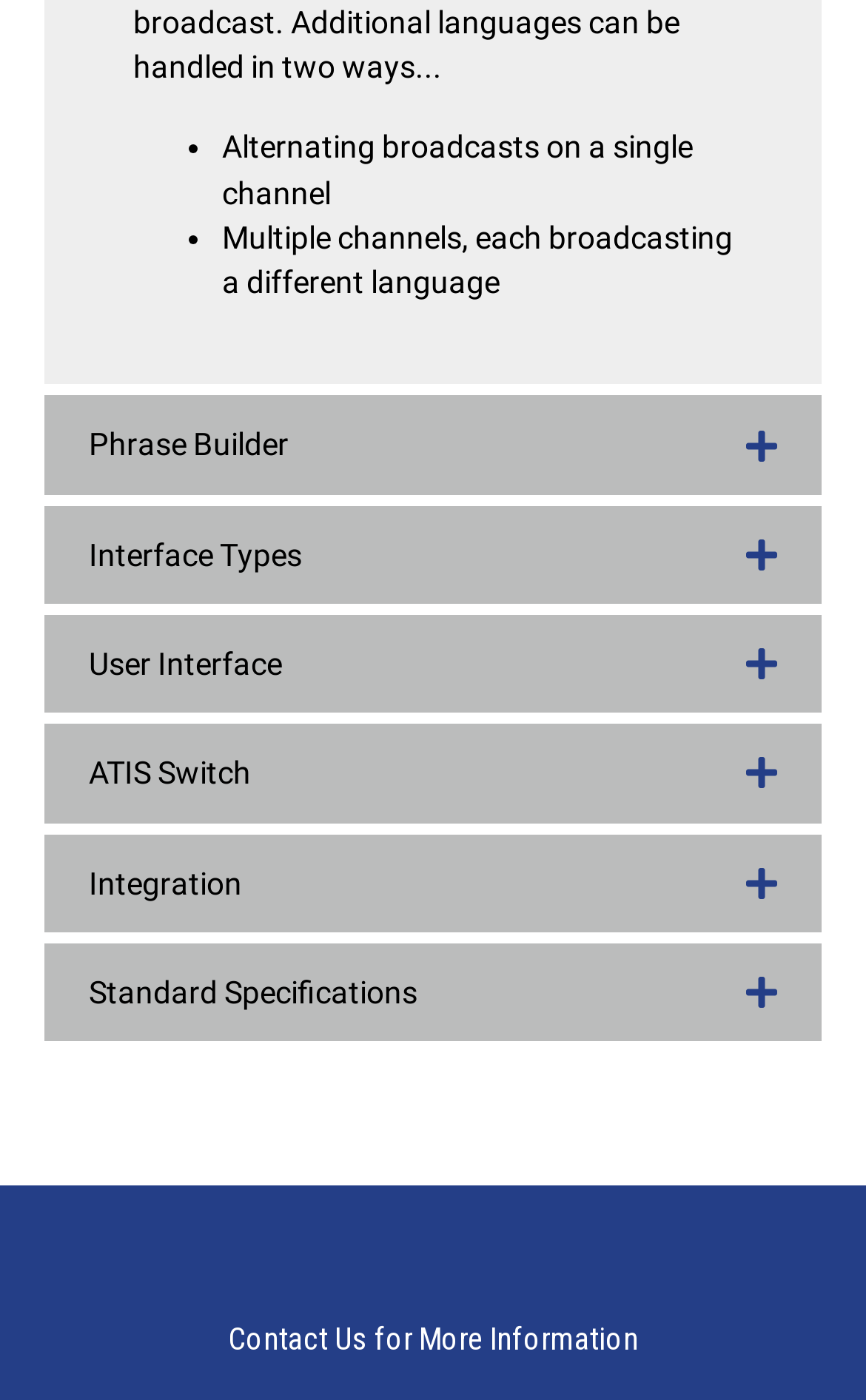Please determine the bounding box coordinates for the UI element described here. Use the format (top-left x, top-left y, bottom-right x, bottom-right y) with values bounded between 0 and 1: Integration

[0.051, 0.596, 0.949, 0.666]